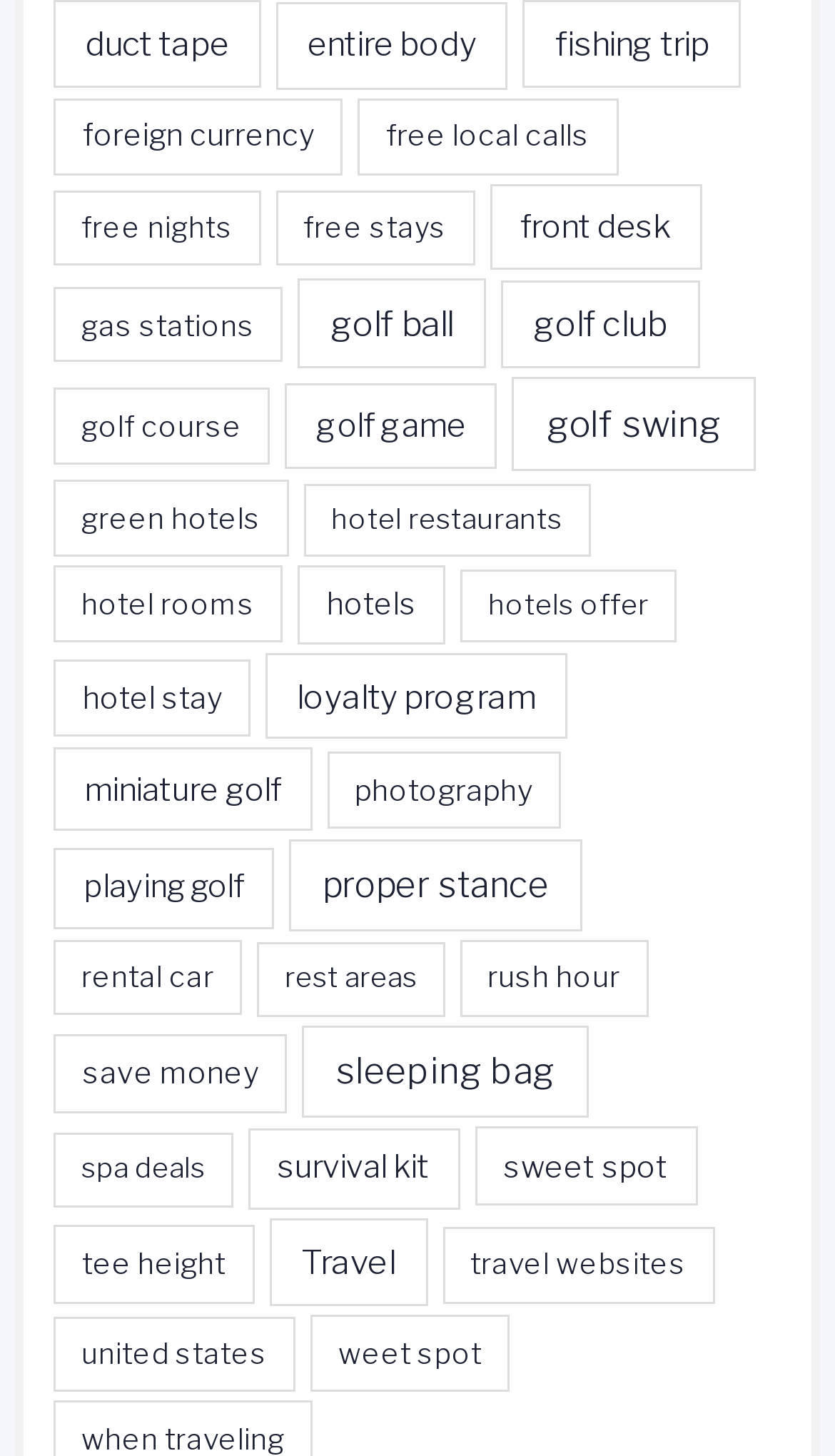Highlight the bounding box coordinates of the element that should be clicked to carry out the following instruction: "Check out united states travel options". The coordinates must be given as four float numbers ranging from 0 to 1, i.e., [left, top, right, bottom].

[0.064, 0.905, 0.354, 0.957]